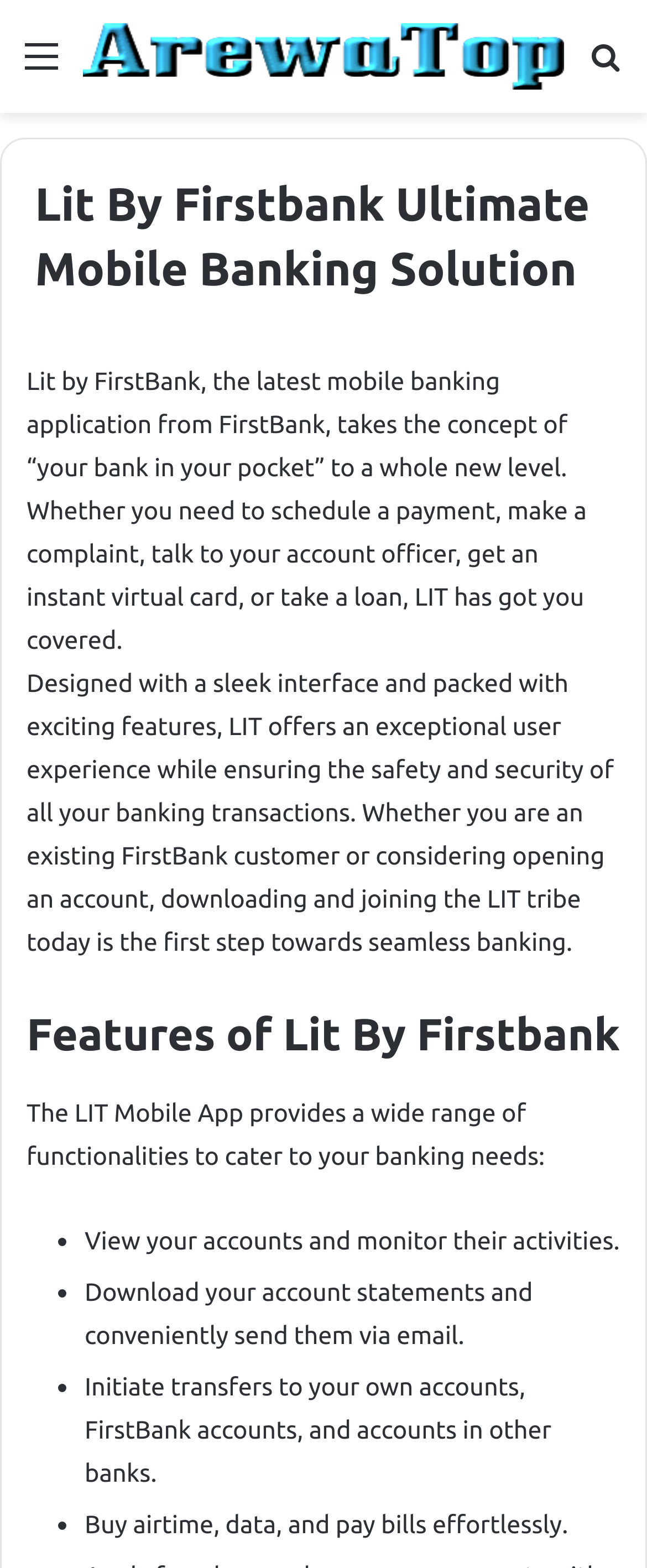Provide the bounding box for the UI element matching this description: "Lit by FirstBank".

[0.041, 0.234, 0.31, 0.252]